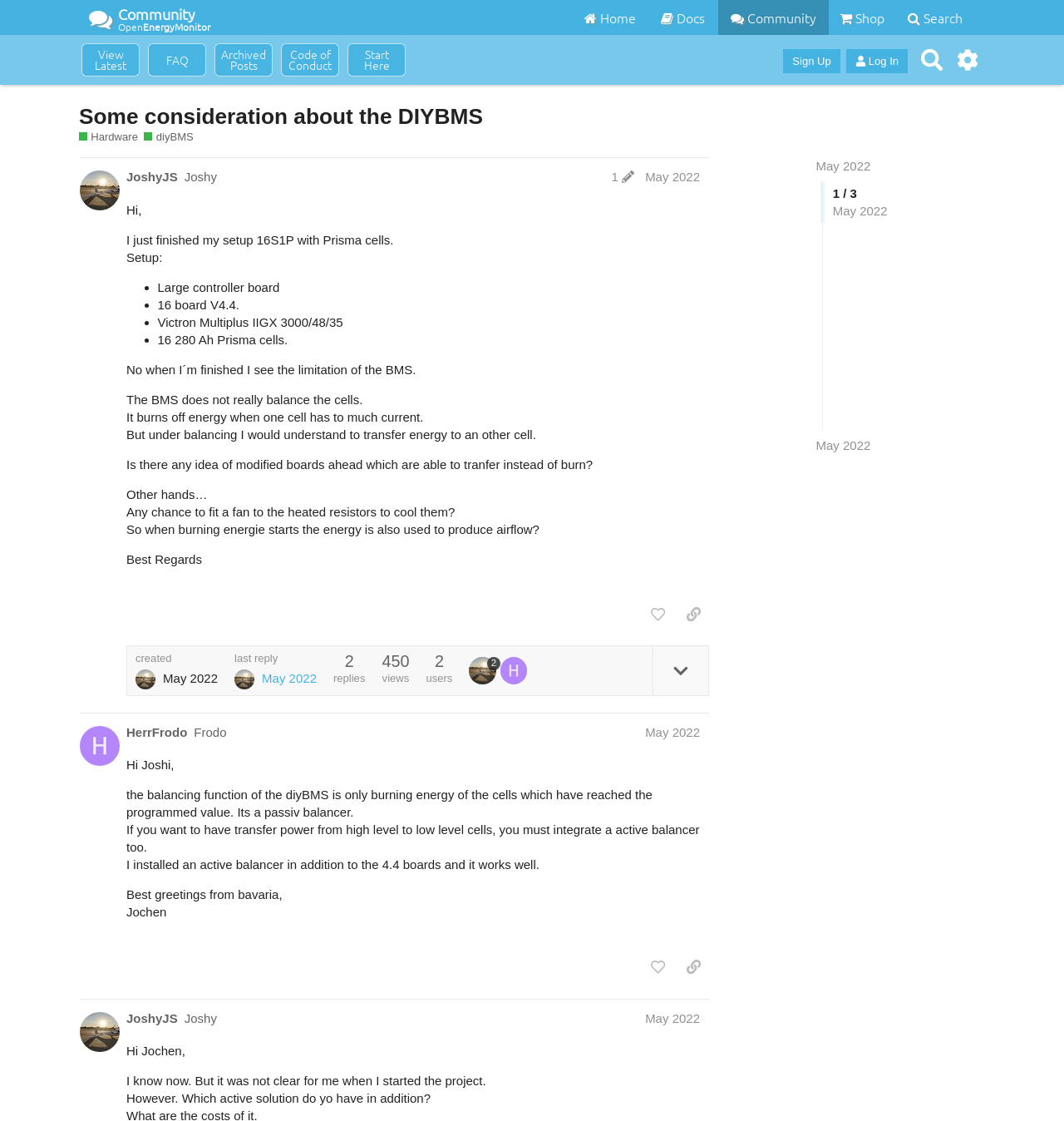Please find the bounding box coordinates of the element that must be clicked to perform the given instruction: "View the latest posts". The coordinates should be four float numbers from 0 to 1, i.e., [left, top, right, bottom].

[0.077, 0.039, 0.131, 0.068]